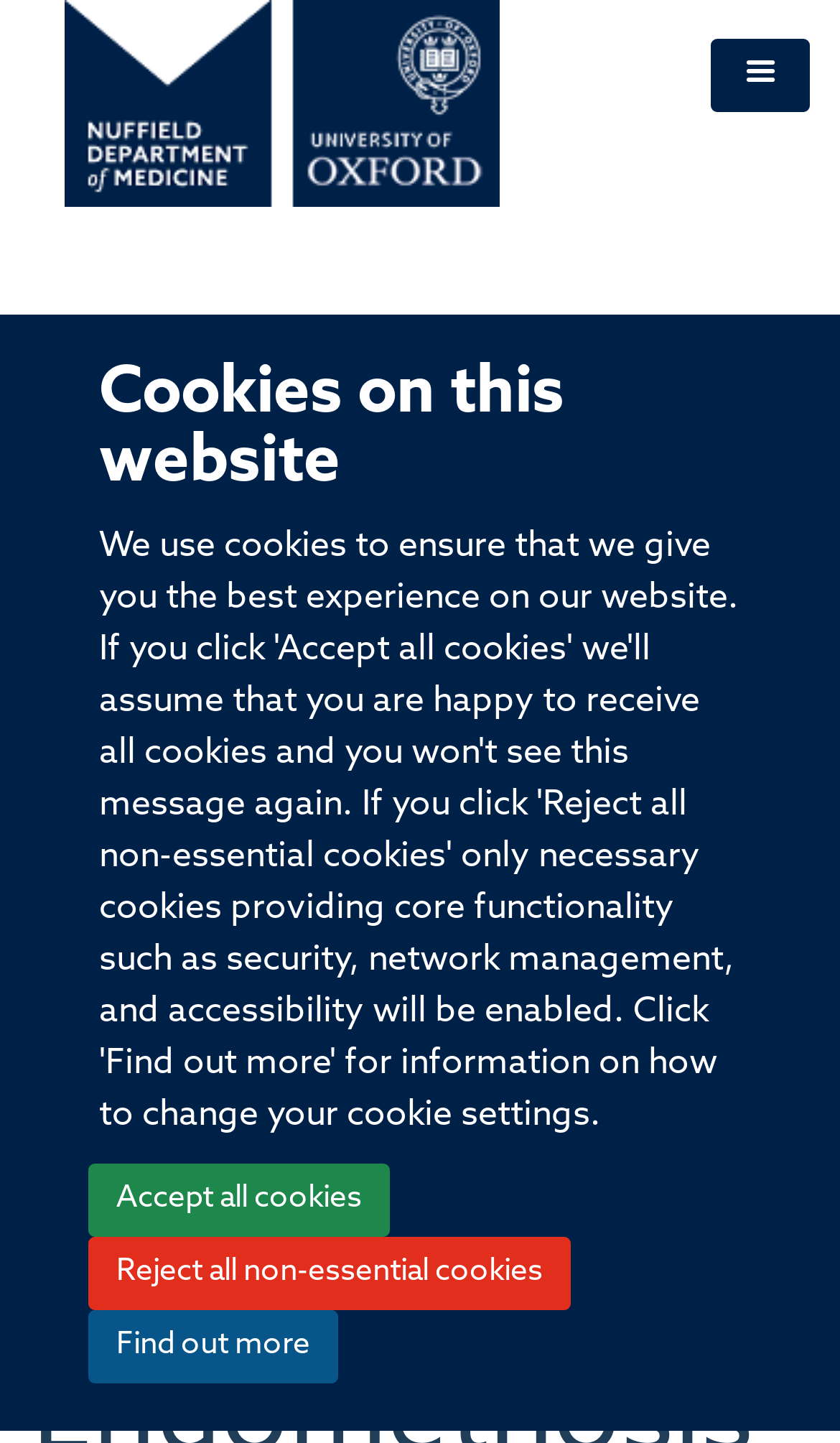Identify the bounding box of the UI element described as follows: "Accept all cookies". Provide the coordinates as four float numbers in the range of 0 to 1 [left, top, right, bottom].

[0.105, 0.806, 0.464, 0.857]